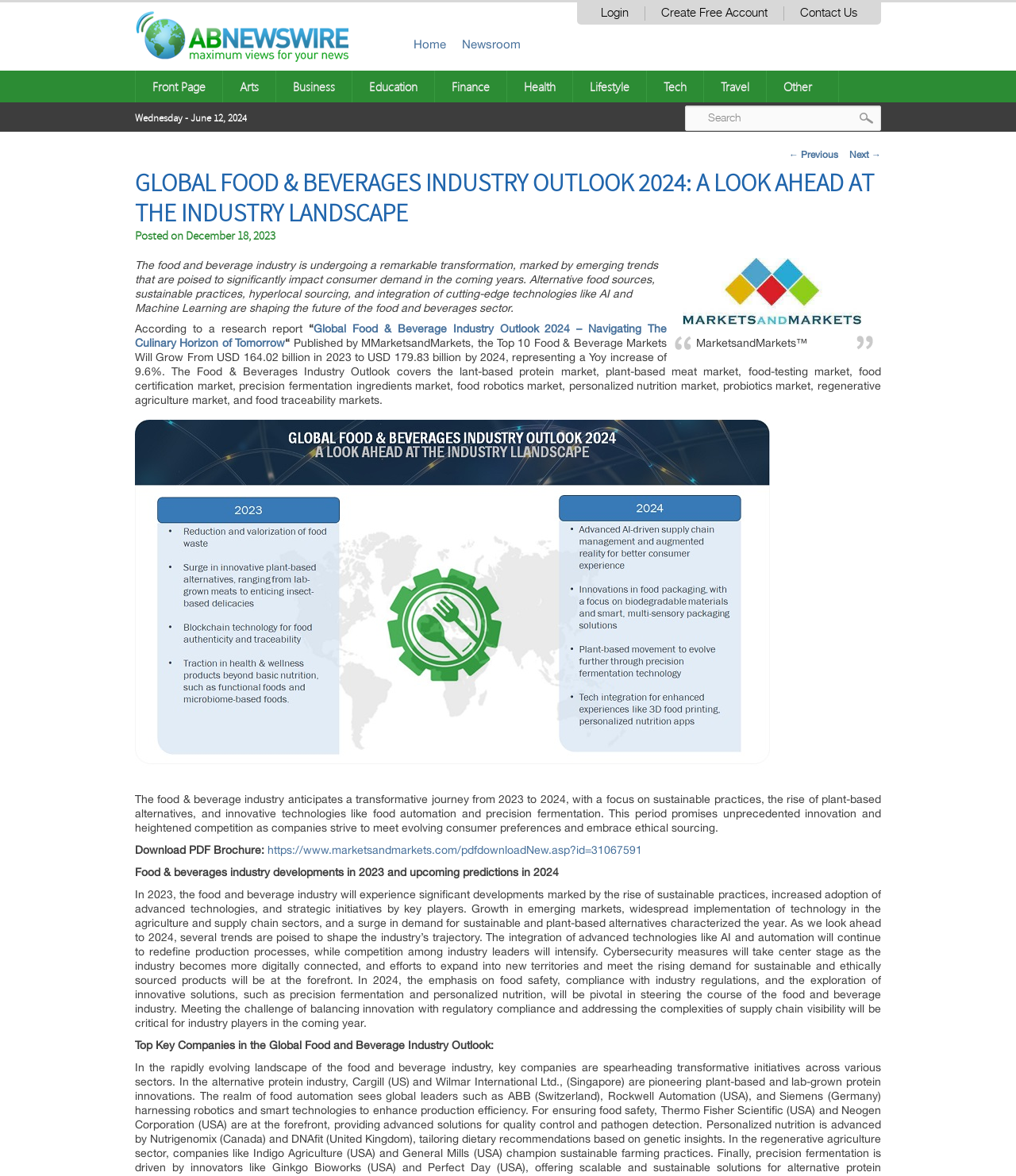Could you highlight the region that needs to be clicked to execute the instruction: "Read the 'Global Food & Beverages Industry Outlook 2024' article"?

[0.664, 0.274, 0.848, 0.285]